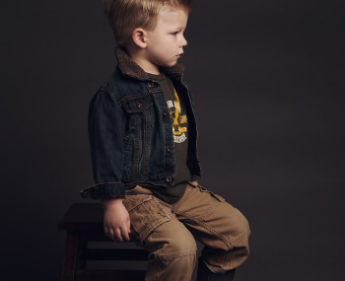Generate an elaborate description of what you see in the image.

A young boy sits confidently on a wooden stool, gazing thoughtfully to the side. He sports a stylish denim jacket layered over a casual green shirt, which adds a playful yet fashionable touch to his outfit. His light-colored hair is styled upwards, accentuating his youthful features. The background is a soft gray, allowing the child's expression and attire to take center stage. This image captures a moment of candid charm, showcasing both innocence and a hint of personality.